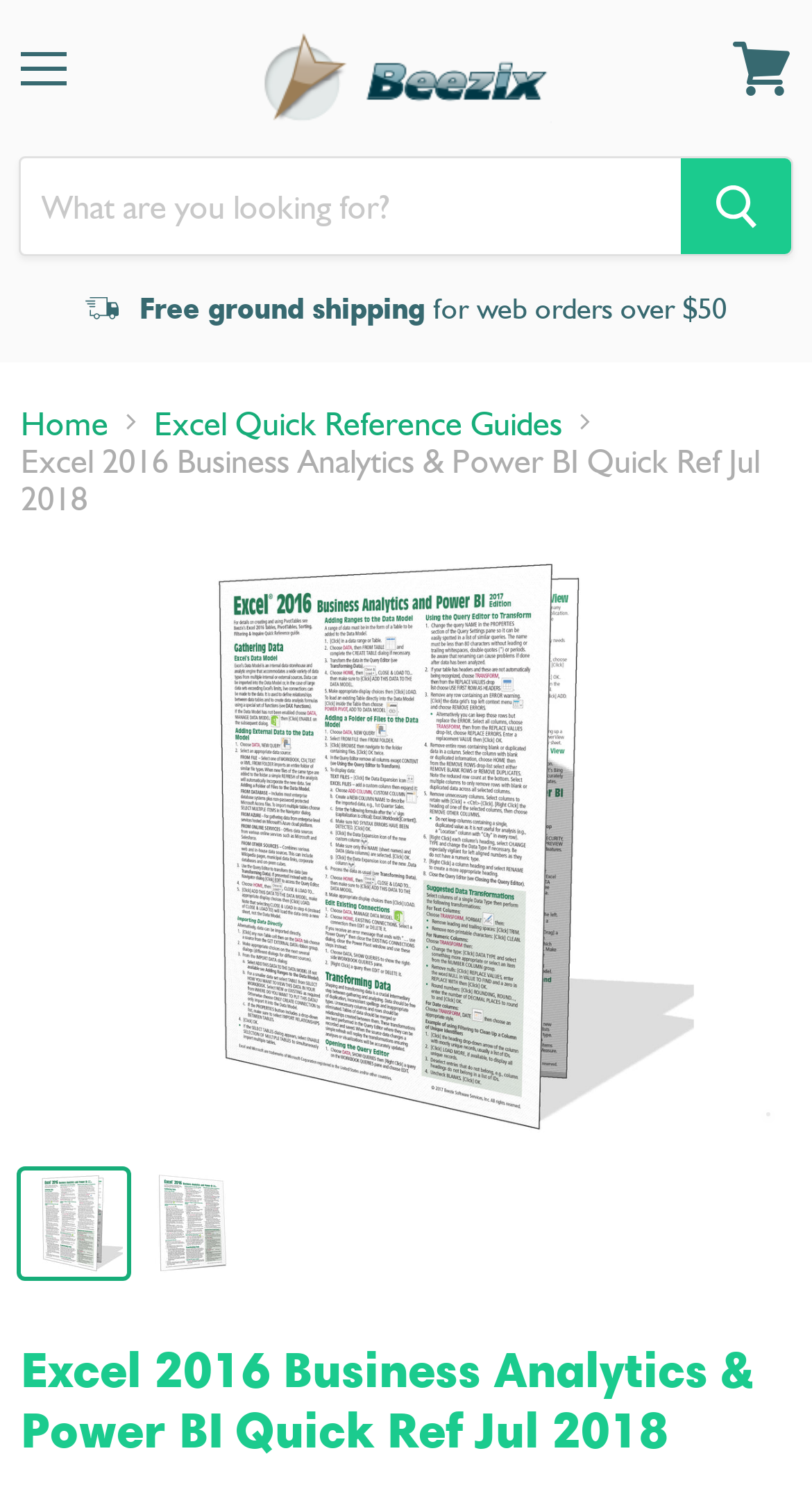Specify the bounding box coordinates for the region that must be clicked to perform the given instruction: "Click on the menu".

[0.0, 0.014, 0.108, 0.079]